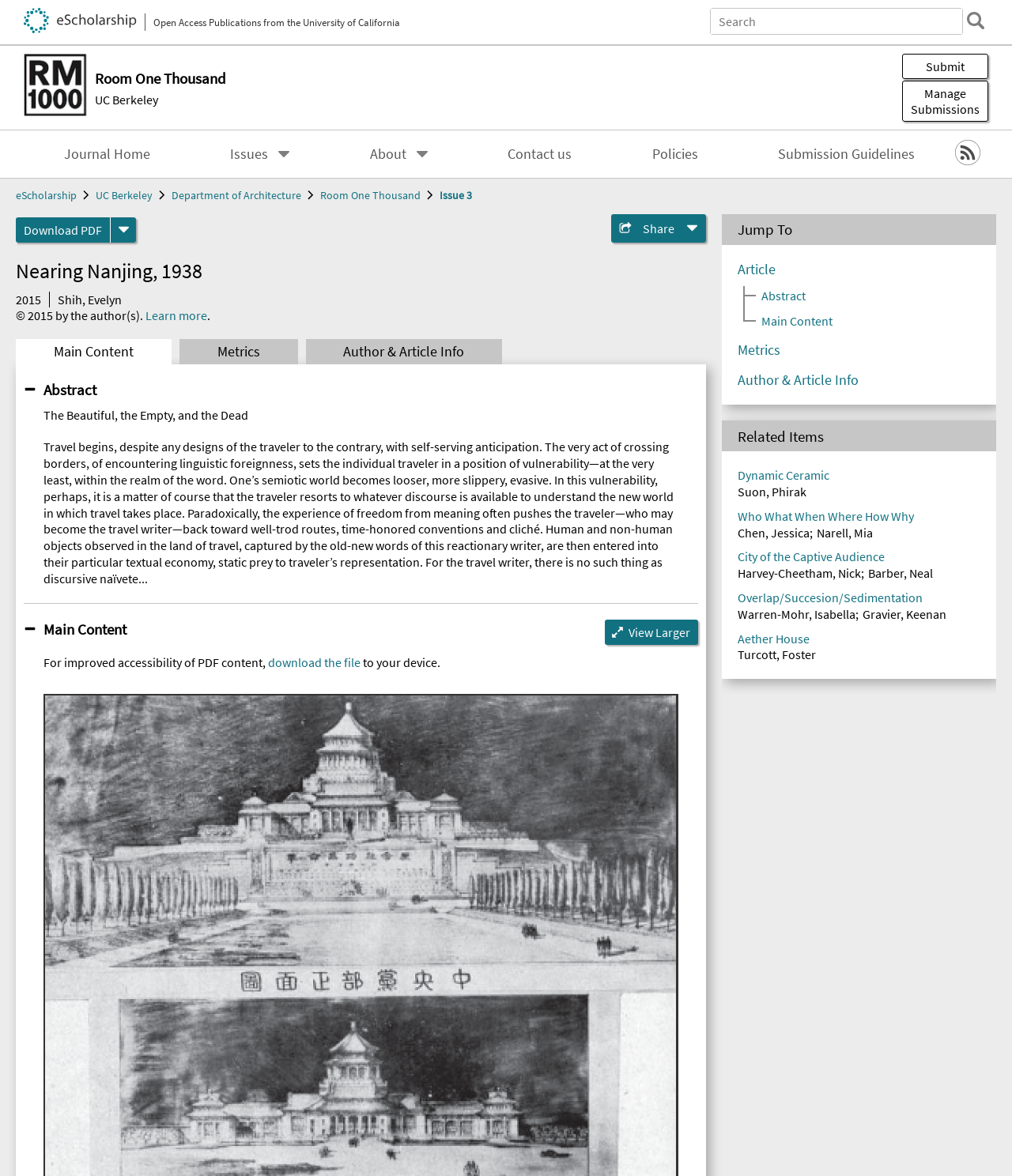Please specify the bounding box coordinates of the clickable region necessary for completing the following instruction: "Jump to main content". The coordinates must consist of four float numbers between 0 and 1, i.e., [left, top, right, bottom].

[0.729, 0.266, 0.823, 0.28]